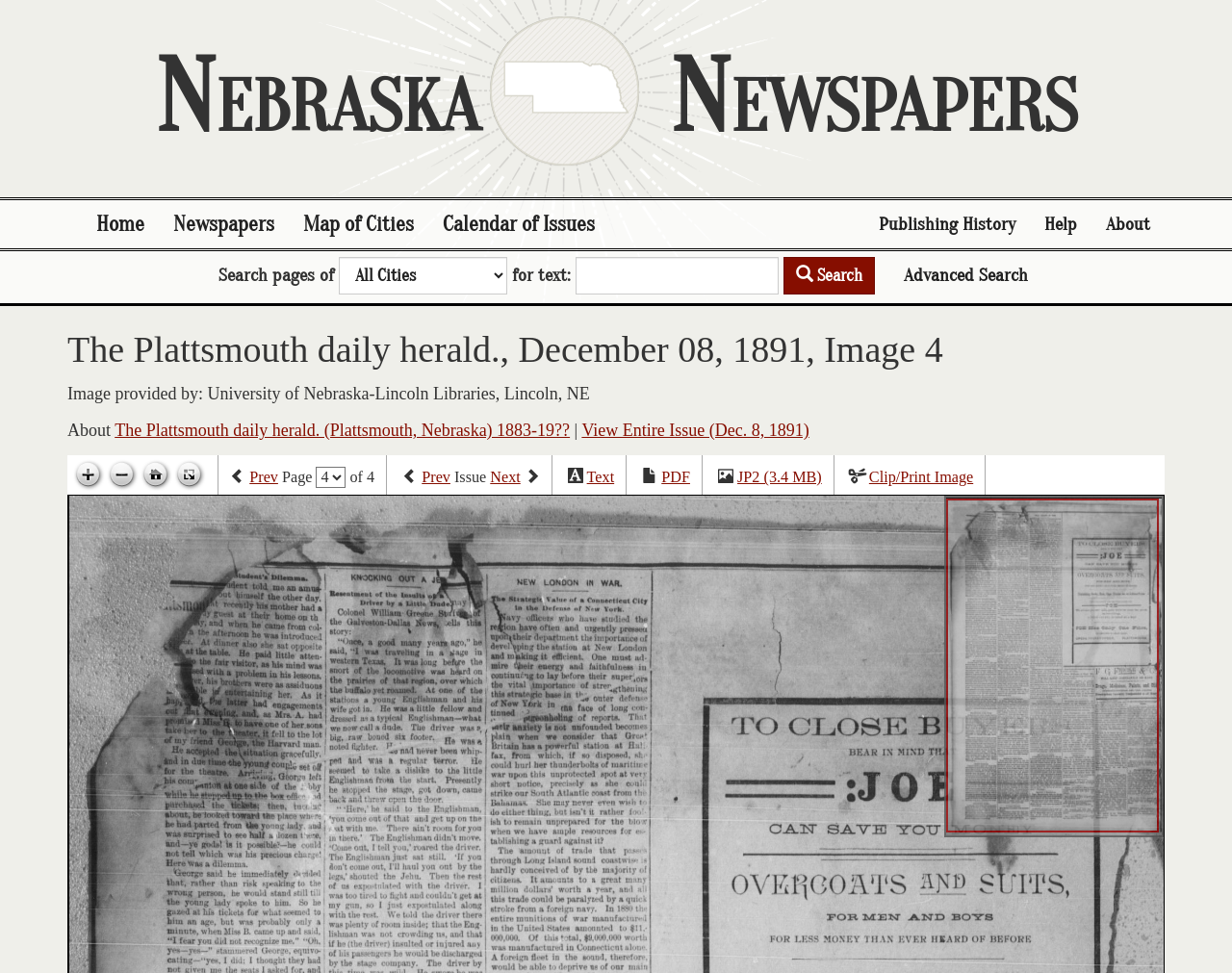Provide a single word or phrase answer to the question: 
How many pages are in this newspaper issue?

4